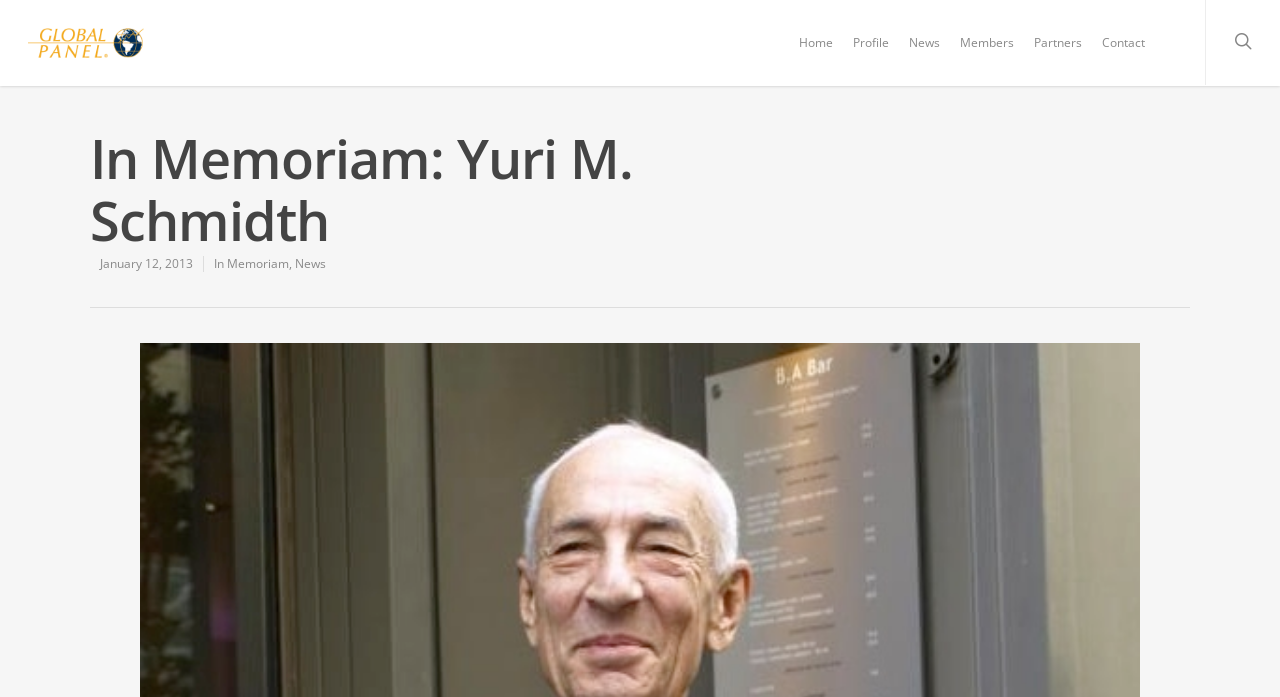Determine the main heading text of the webpage.

In Memoriam: Yuri M. Schmidth